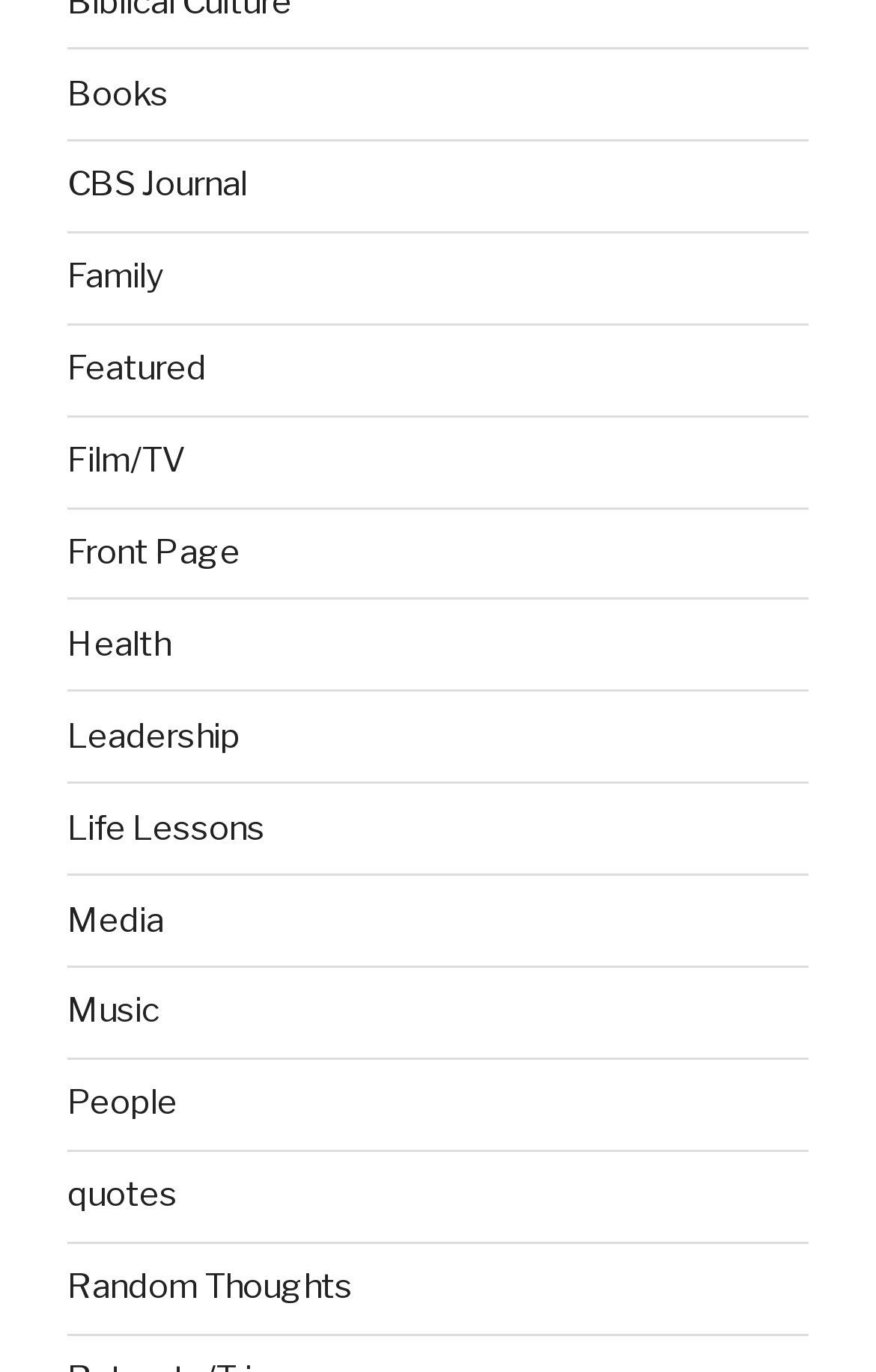Use a single word or phrase to answer the question: 
What are the main categories on this webpage?

Books, CBS Journal, etc.